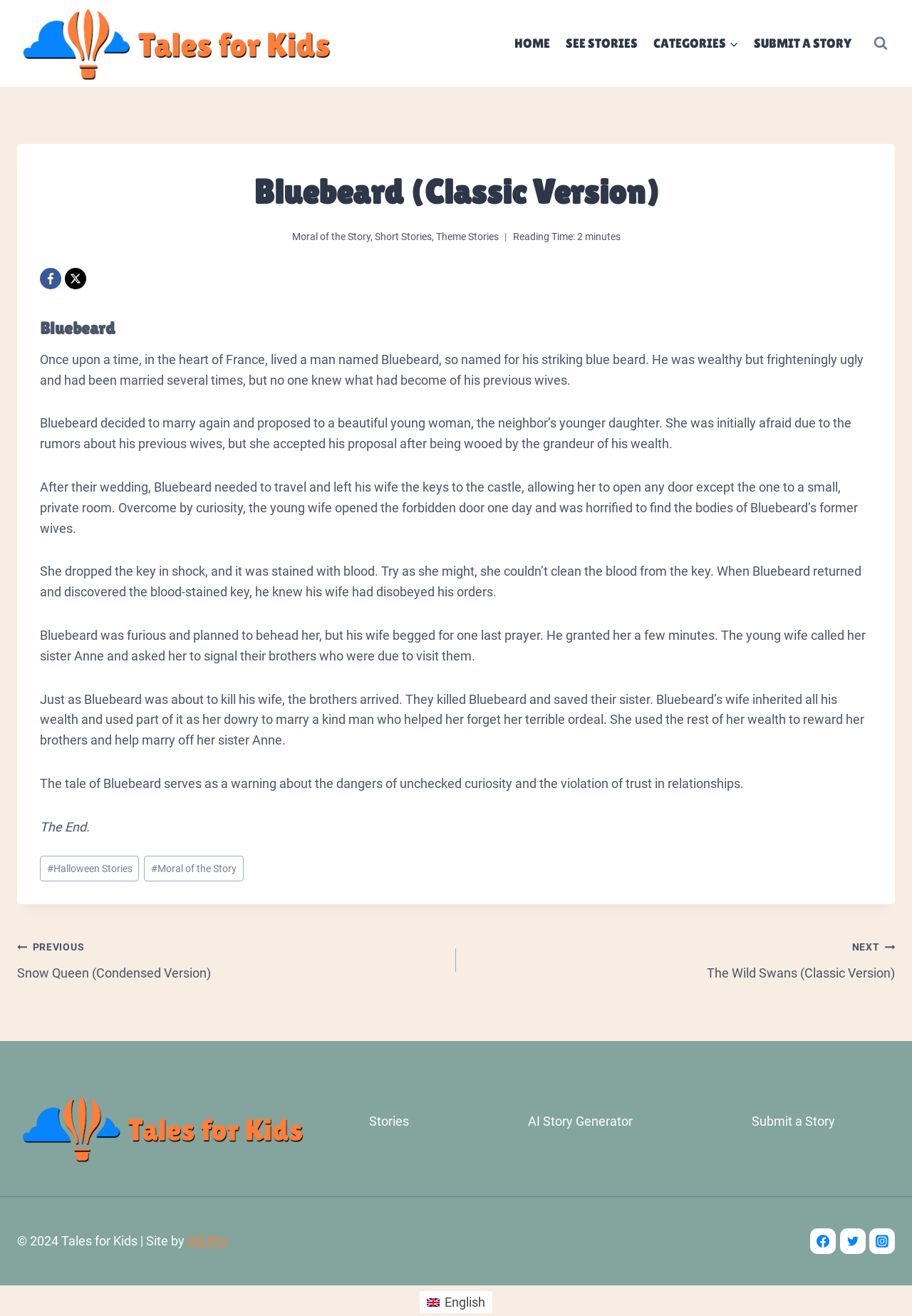Find the bounding box coordinates of the clickable region needed to perform the following instruction: "Submit a Story". The coordinates should be provided as four float numbers between 0 and 1, i.e., [left, top, right, bottom].

[0.818, 0.014, 0.942, 0.052]